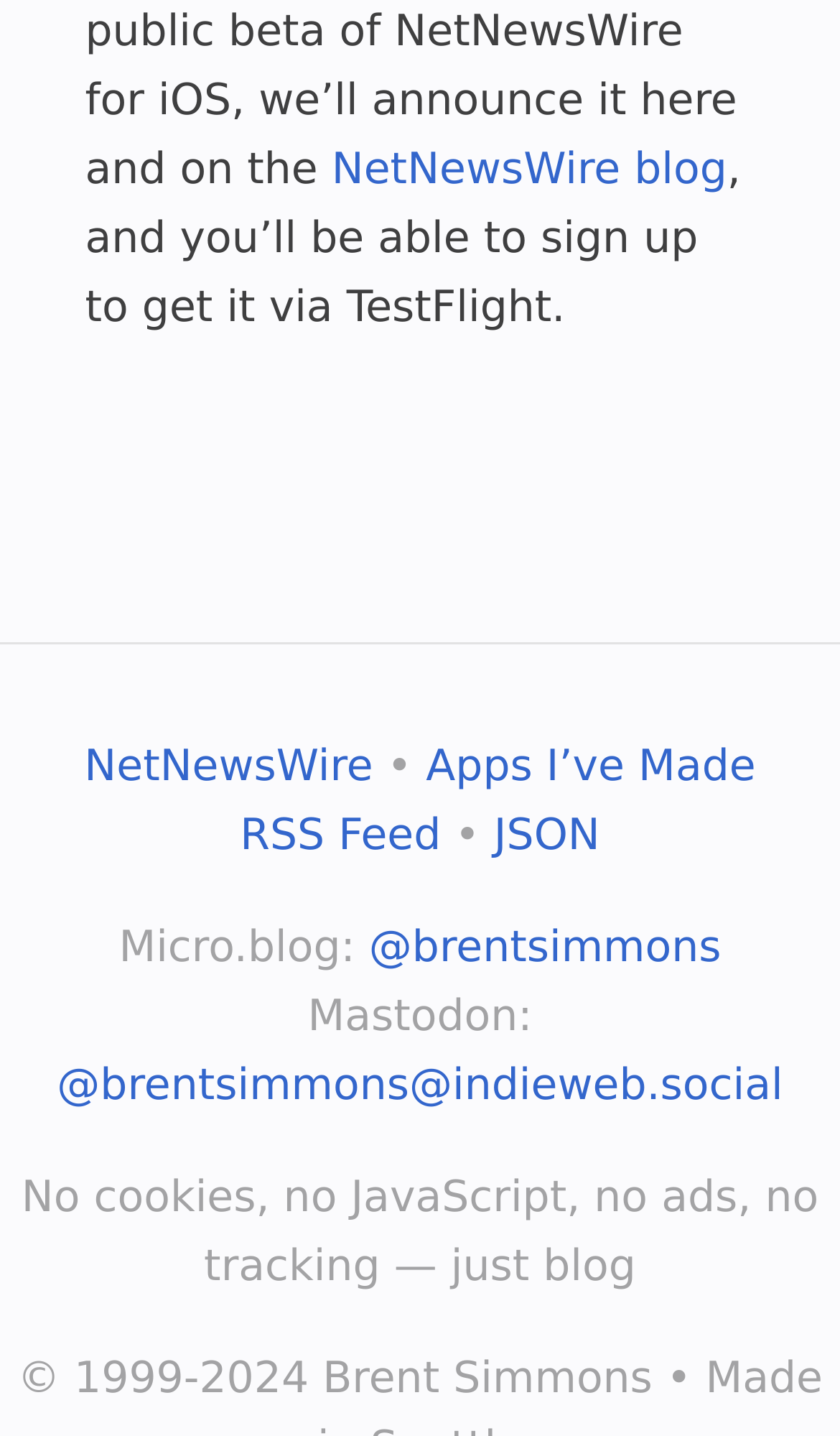Identify the bounding box for the UI element specified in this description: "RSS Feed". The coordinates must be four float numbers between 0 and 1, formatted as [left, top, right, bottom].

[0.286, 0.562, 0.525, 0.598]